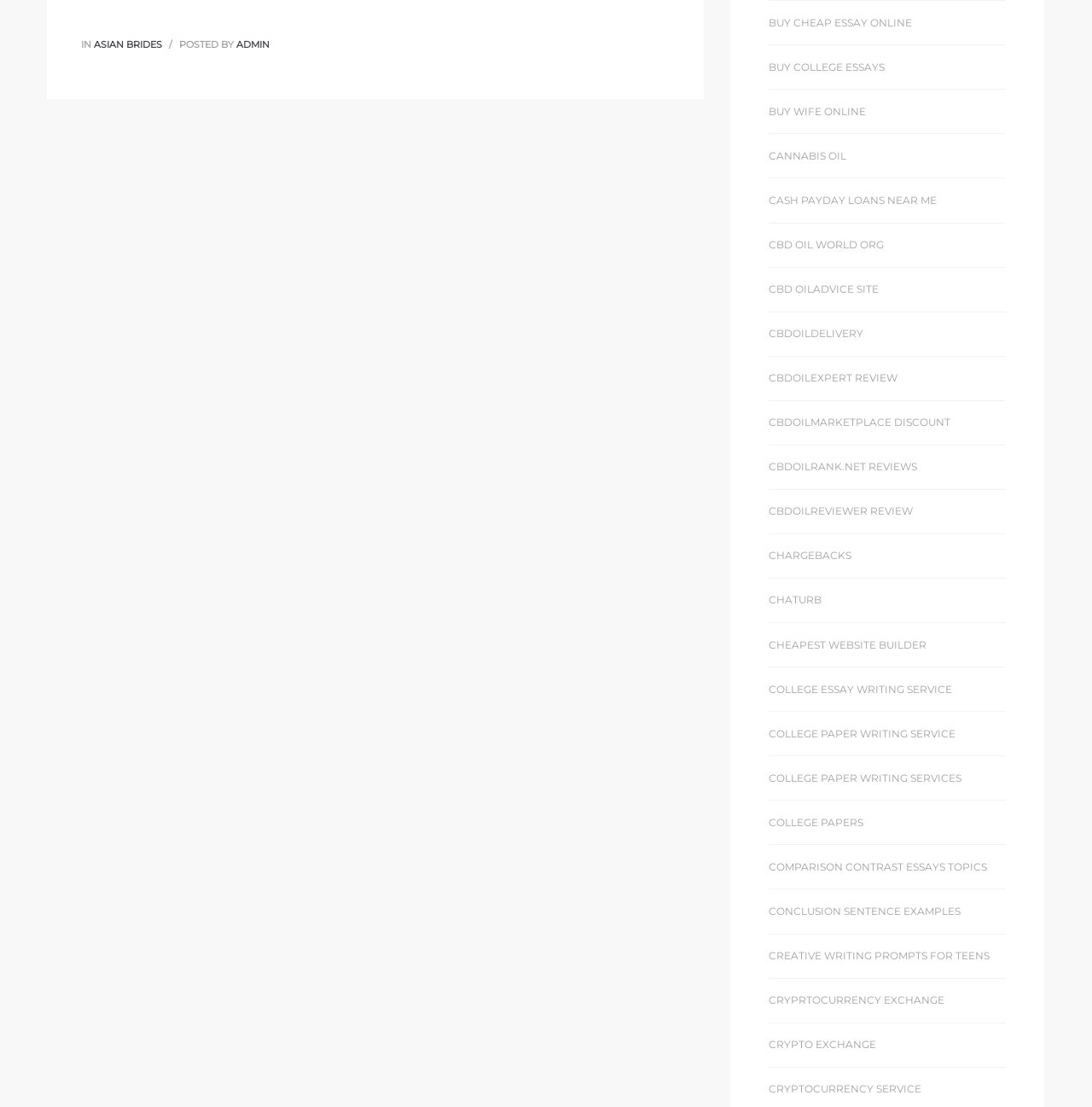Identify the bounding box for the described UI element: "Comparison Contrast Essays Topics".

[0.704, 0.775, 0.904, 0.792]